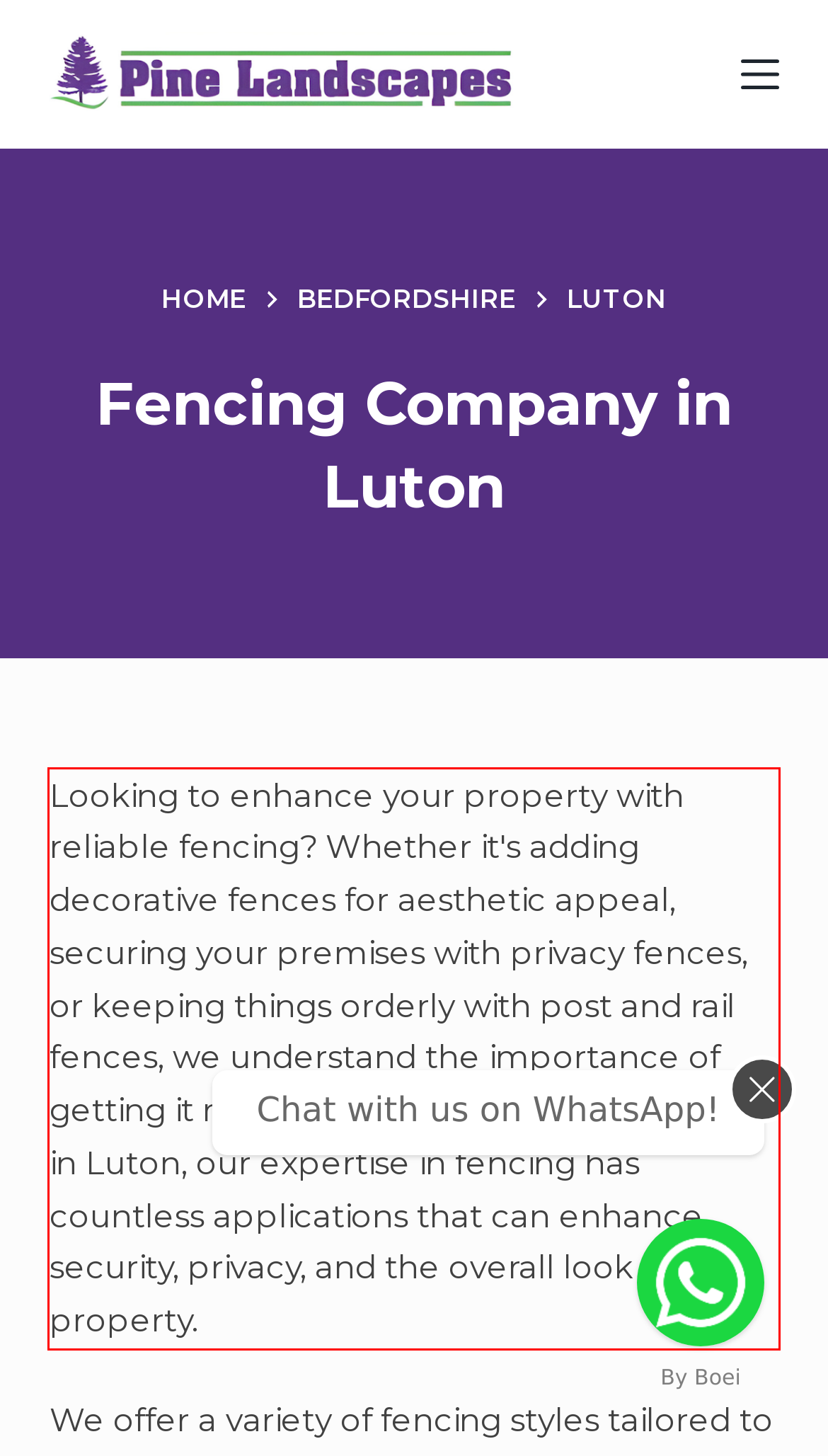Given a screenshot of a webpage, identify the red bounding box and perform OCR to recognize the text within that box.

Looking to enhance your property with reliable fencing? Whether it's adding decorative fences for aesthetic appeal, securing your premises with privacy fences, or keeping things orderly with post and rail fences, we understand the importance of getting it right. As trusted fencing contractors in Luton, our expertise in fencing has countless applications that can enhance security, privacy, and the overall look of your property.